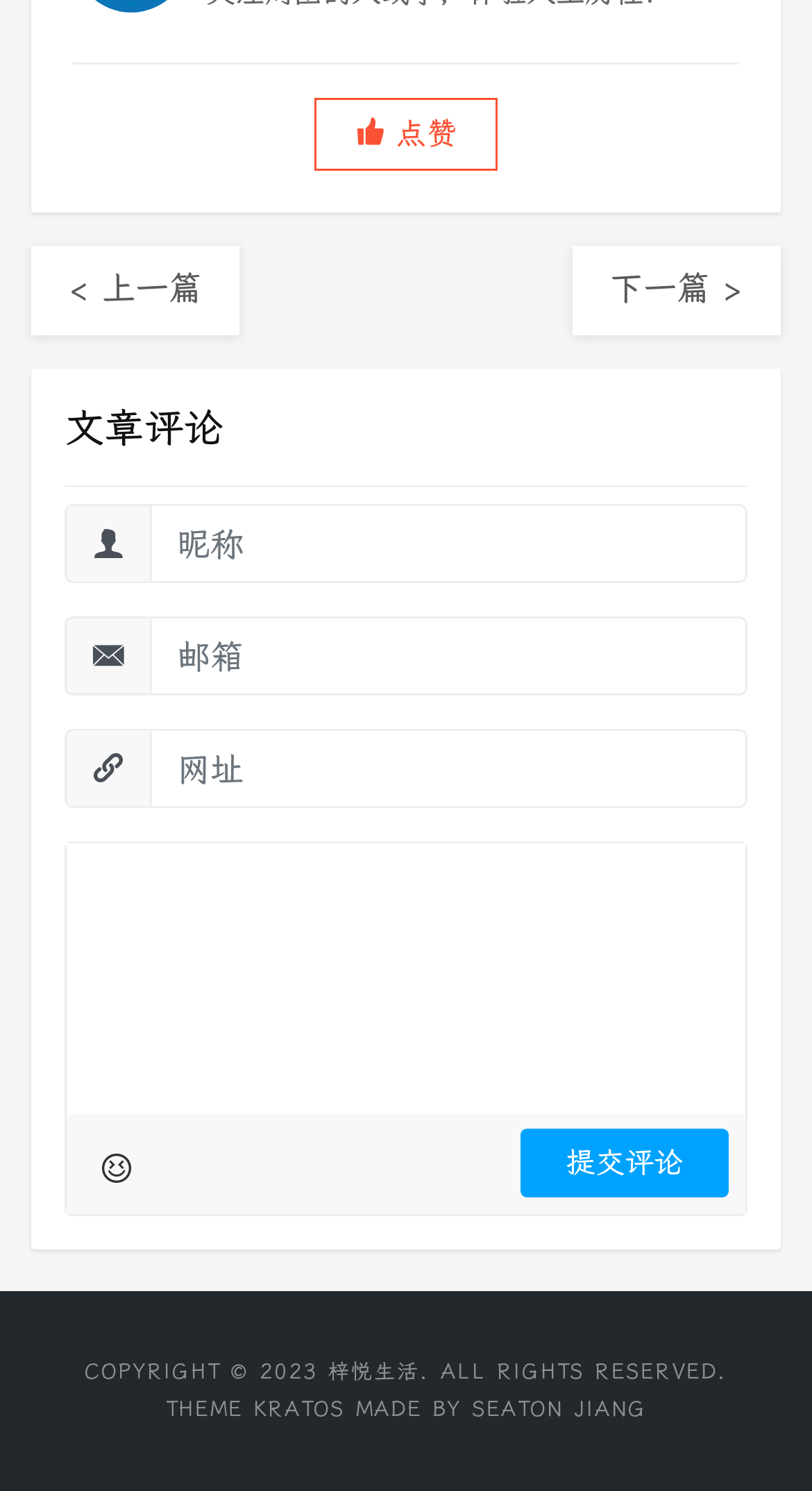What is the purpose of the textbox with the label '昵称'?
Please answer the question with a single word or phrase, referencing the image.

Input nickname